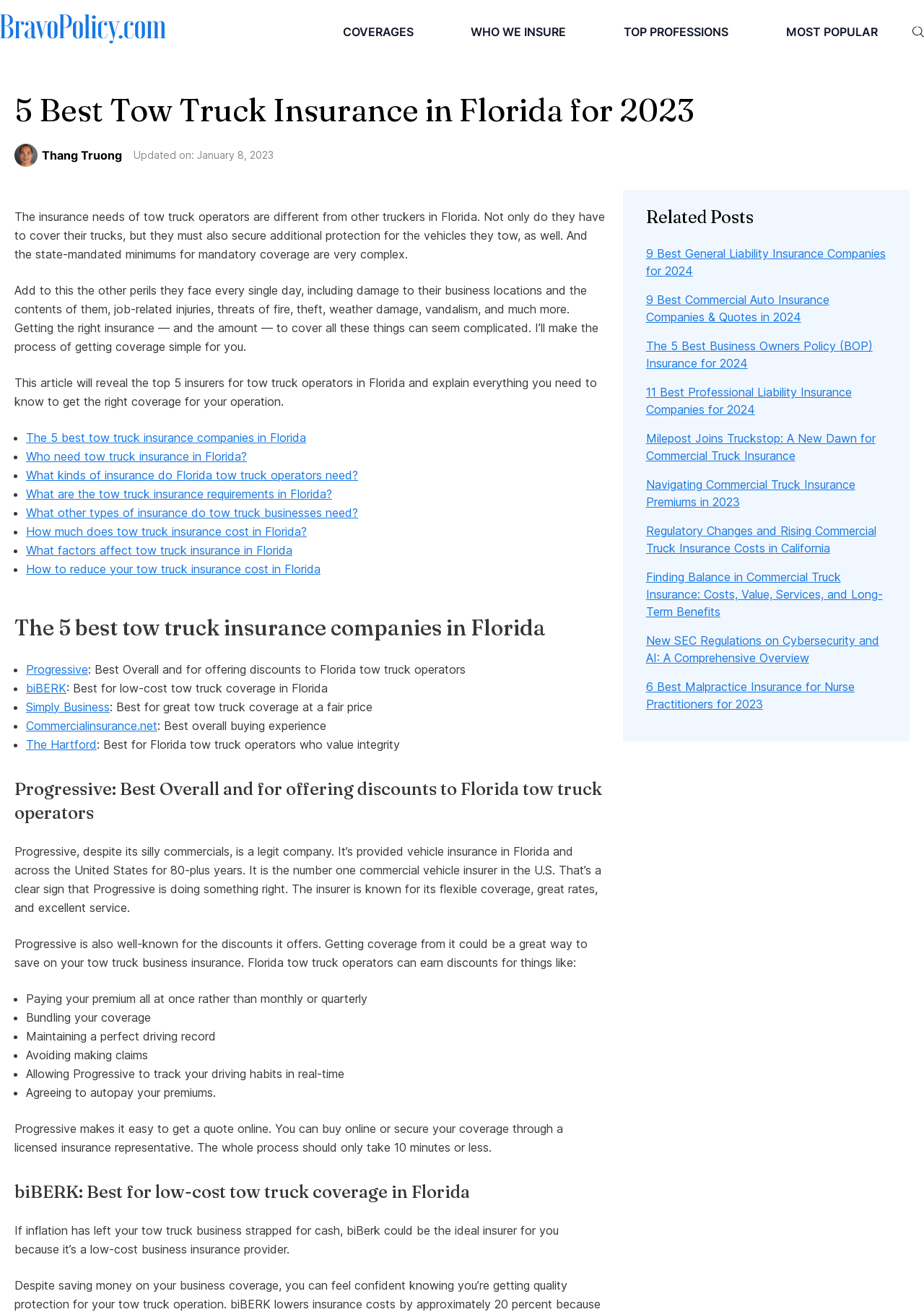Look at the image and answer the question in detail:
What is the purpose of the article?

The purpose of the article is stated in the introduction, which explains that the article will reveal the top 5 insurers for tow truck operators in Florida and explain everything needed to know to get the right coverage.